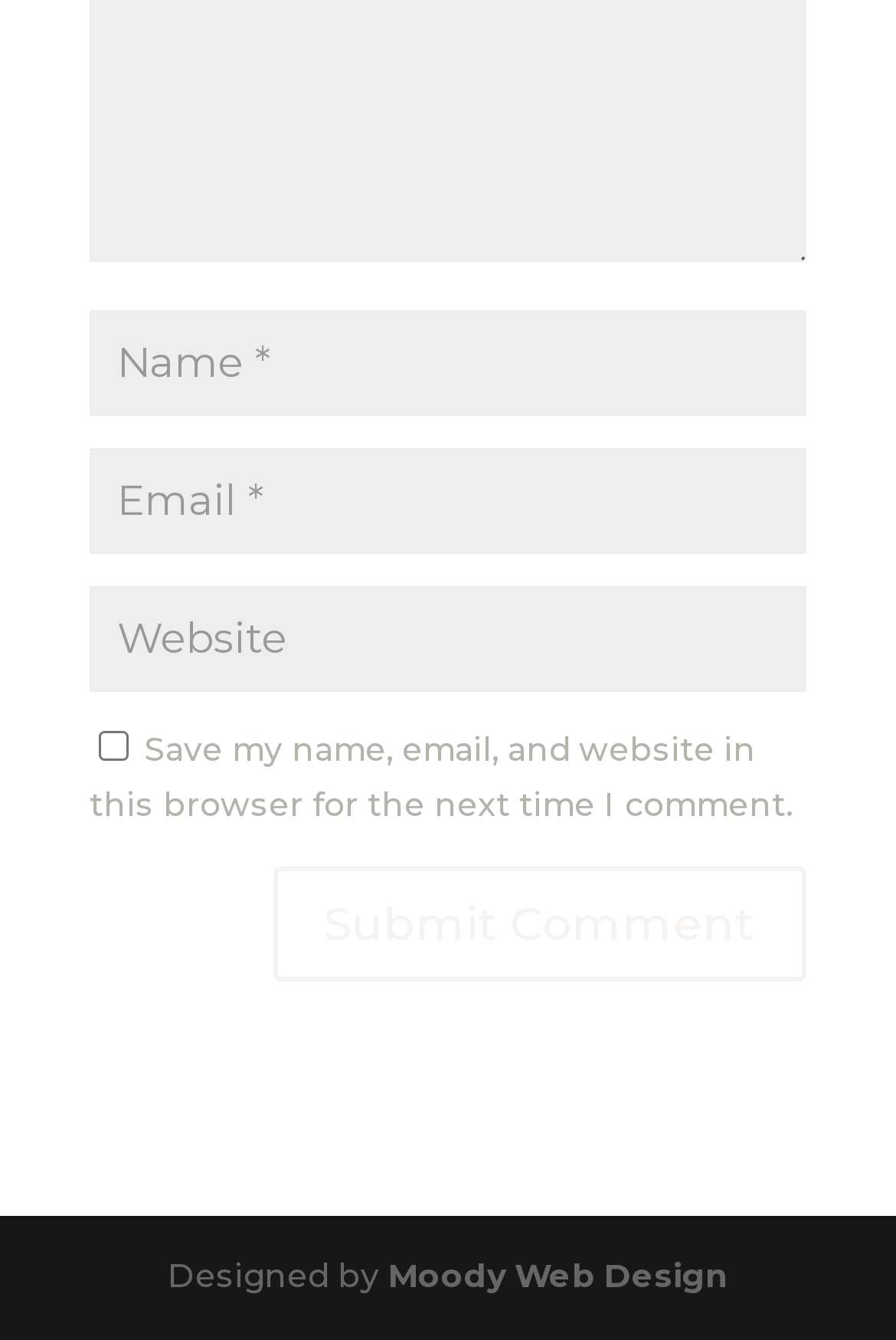What is the text on the button?
Relying on the image, give a concise answer in one word or a brief phrase.

Submit Comment